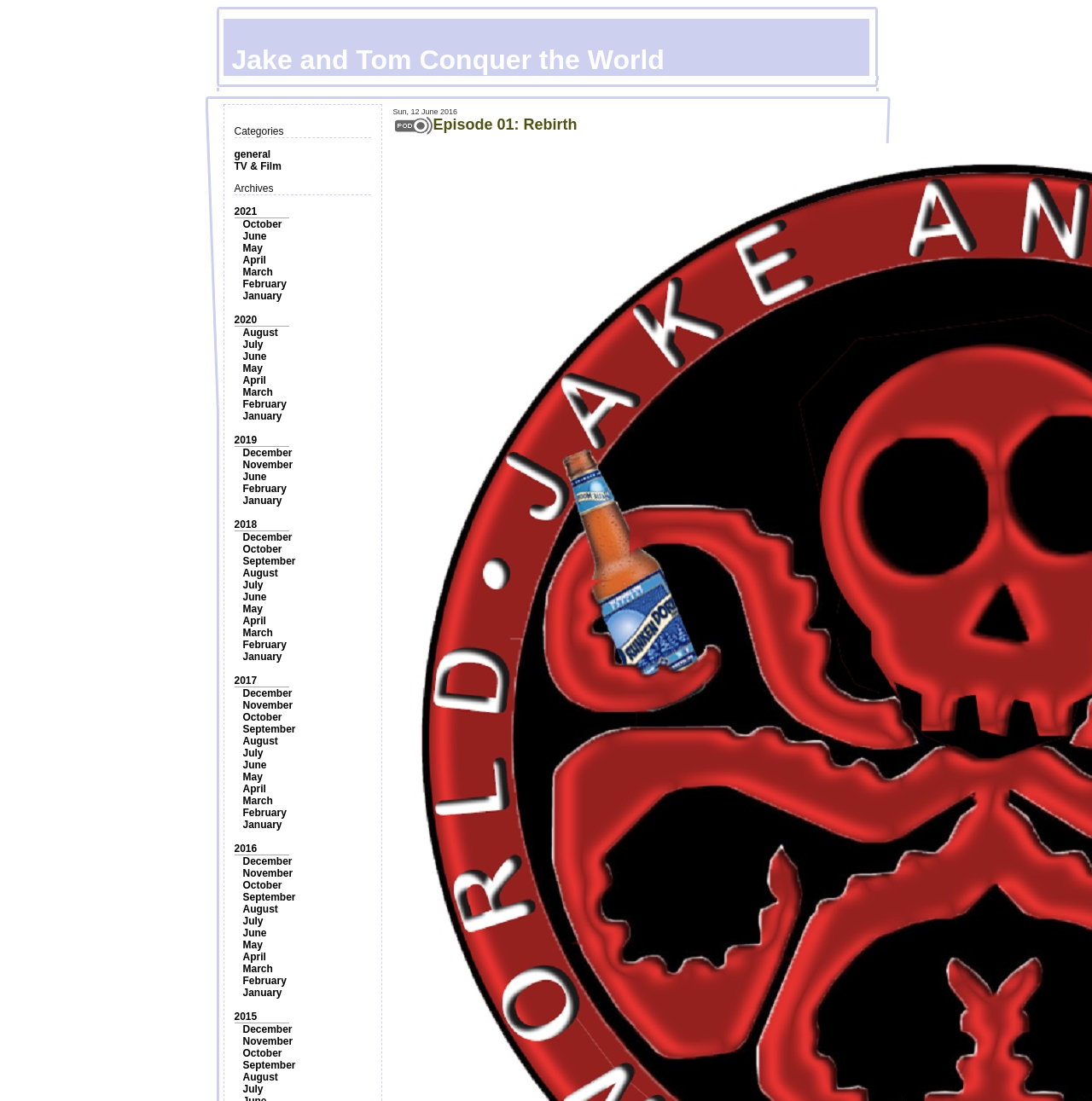Please use the details from the image to answer the following question comprehensively:
What is the category of the episode?

The category of the episode can be determined by looking at the links under the 'Categories' heading, where 'TV & Film' is one of the options.